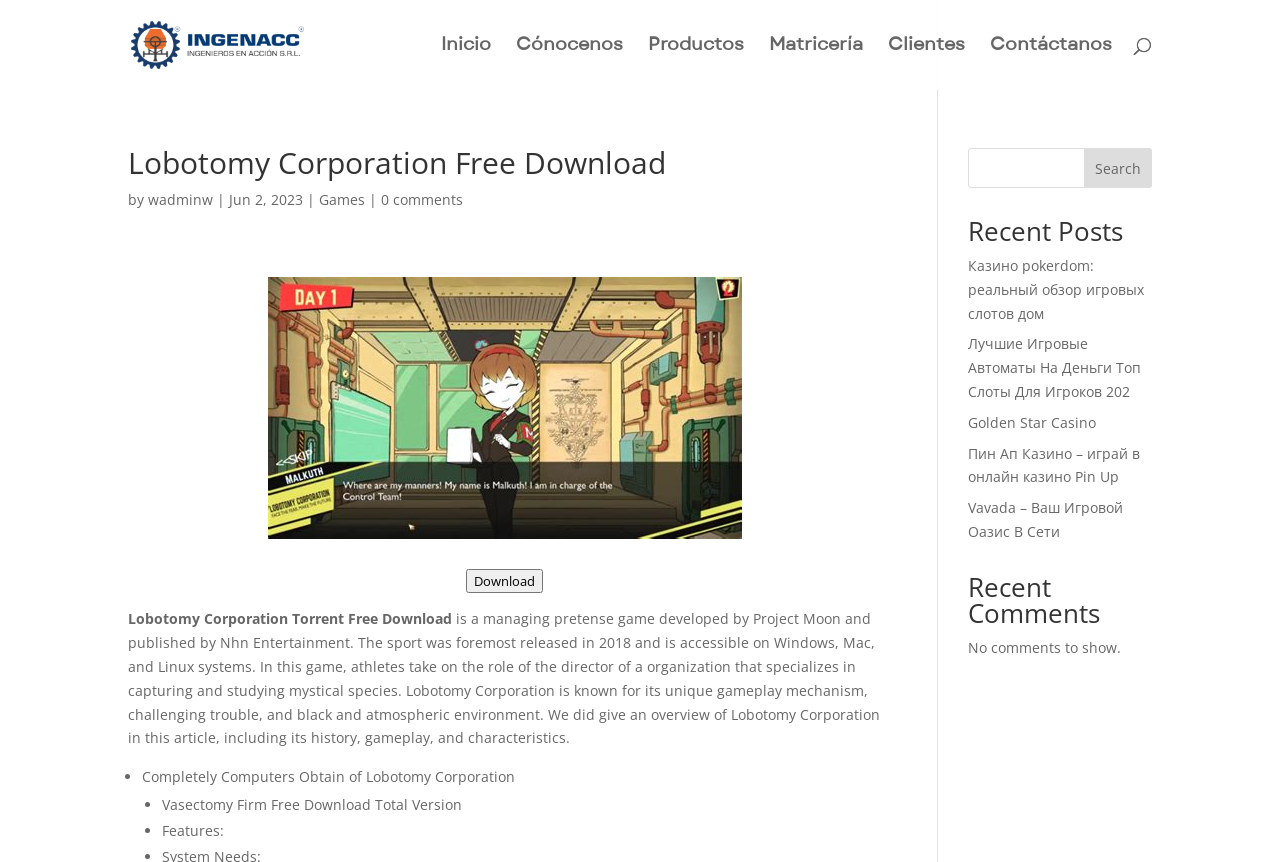What are the platforms on which the game is available?
Analyze the image and deliver a detailed answer to the question.

The text mentions that the game was foremost released in 2018 and is accessible on Windows, Mac, and Linux systems.